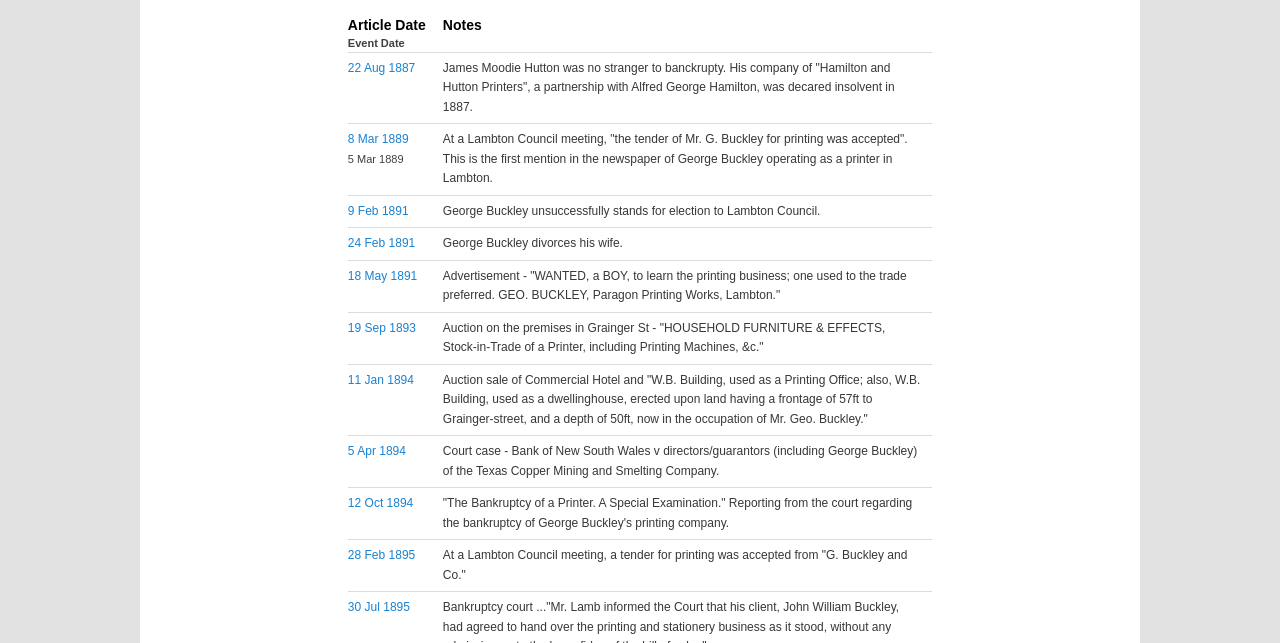Identify the bounding box coordinates of the clickable region necessary to fulfill the following instruction: "Read the details for '19 Sep 1893'". The bounding box coordinates should be four float numbers between 0 and 1, i.e., [left, top, right, bottom].

[0.346, 0.485, 0.728, 0.565]